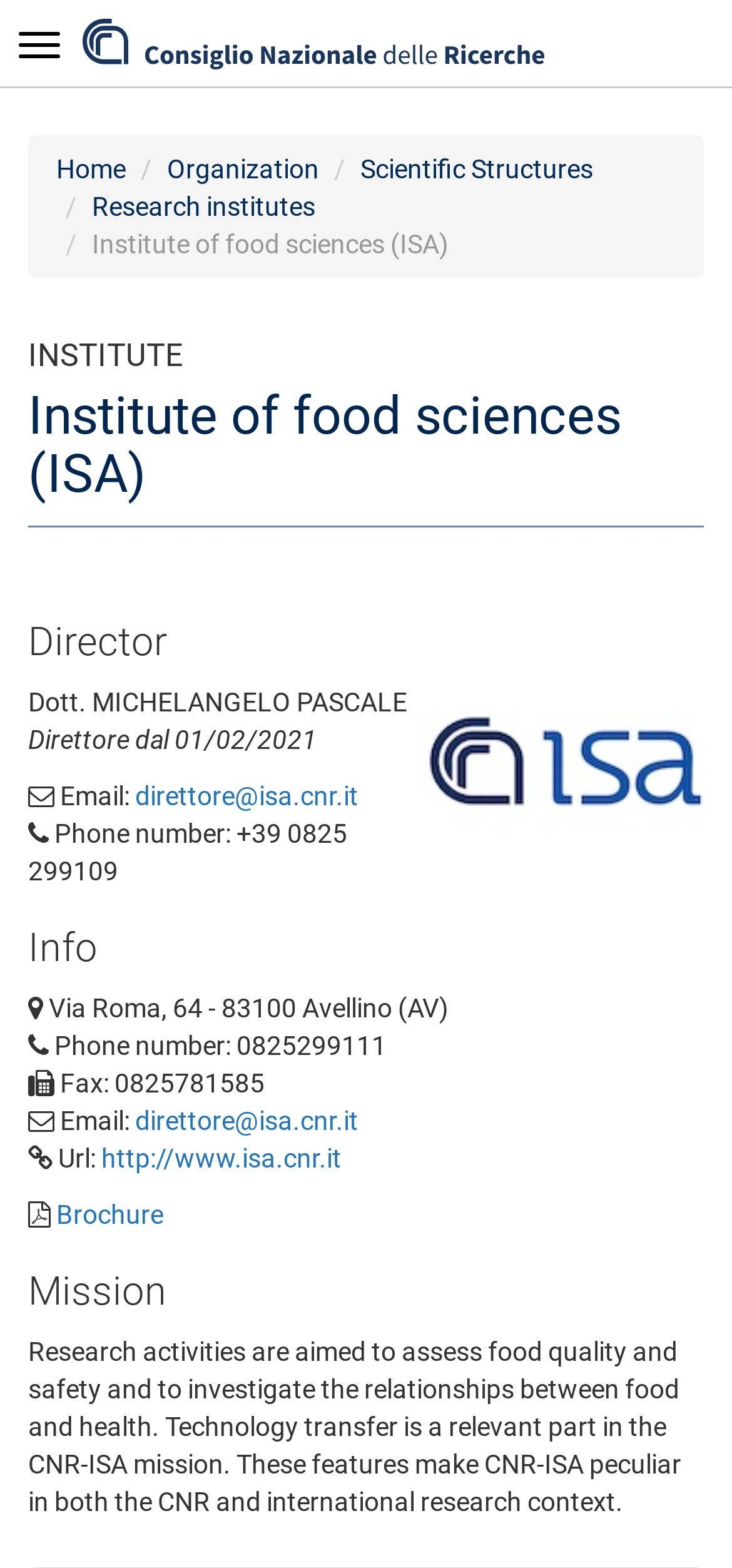Show me the bounding box coordinates of the clickable region to achieve the task as per the instruction: "Visit the 'Home' page".

[0.077, 0.098, 0.172, 0.118]